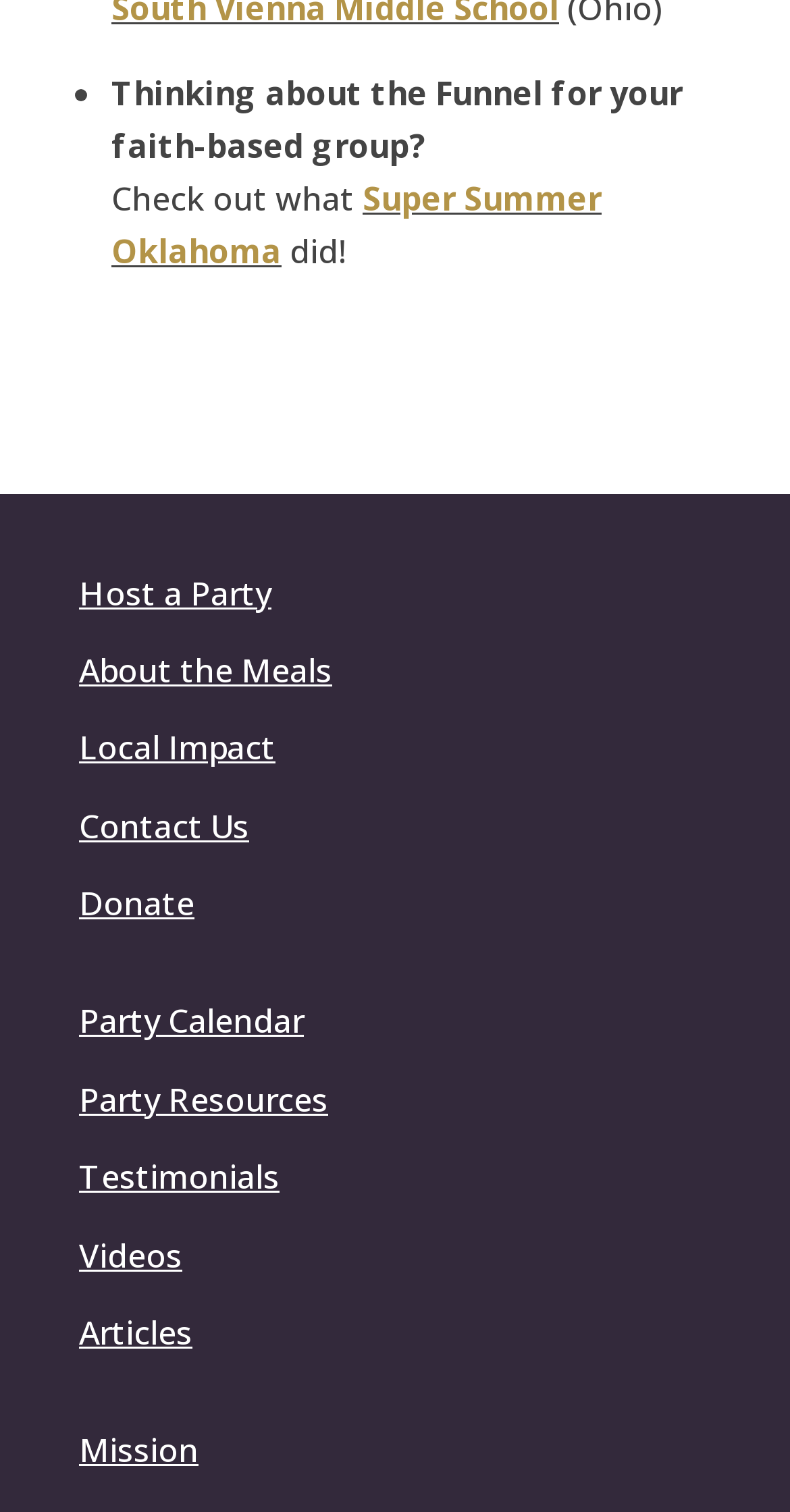How many links are available on the webpage?
Using the visual information, respond with a single word or phrase.

12